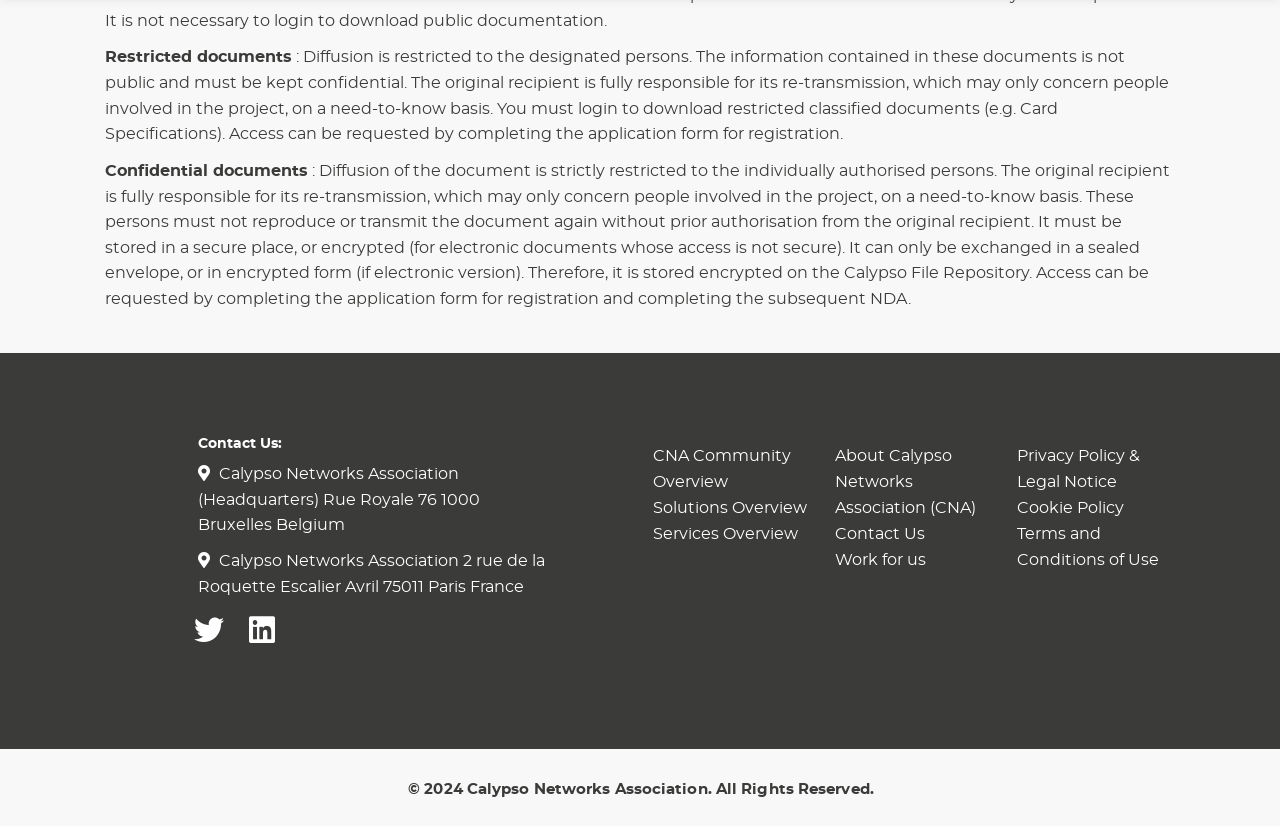Using the description: "About Calypso Networks Association (CNA)", identify the bounding box of the corresponding UI element in the screenshot.

[0.652, 0.542, 0.762, 0.624]